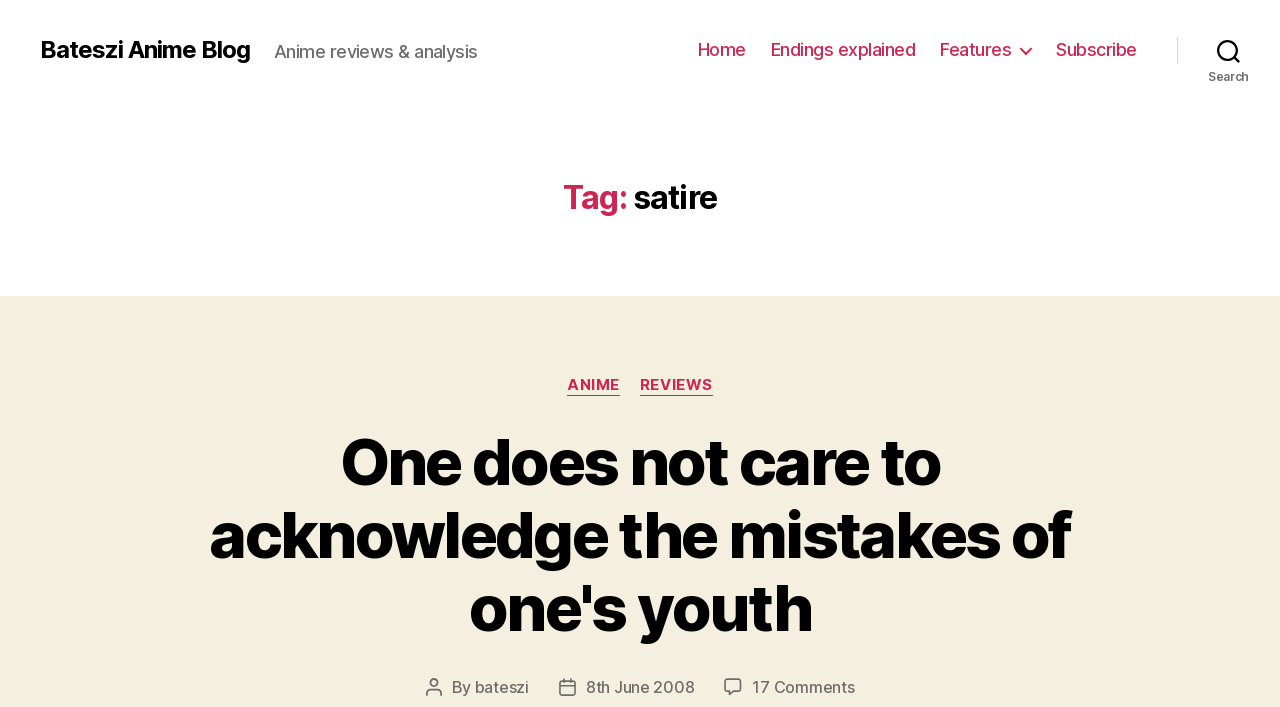What is the name of the anime blog?
Please provide a single word or phrase as your answer based on the screenshot.

Bateszi Anime Blog